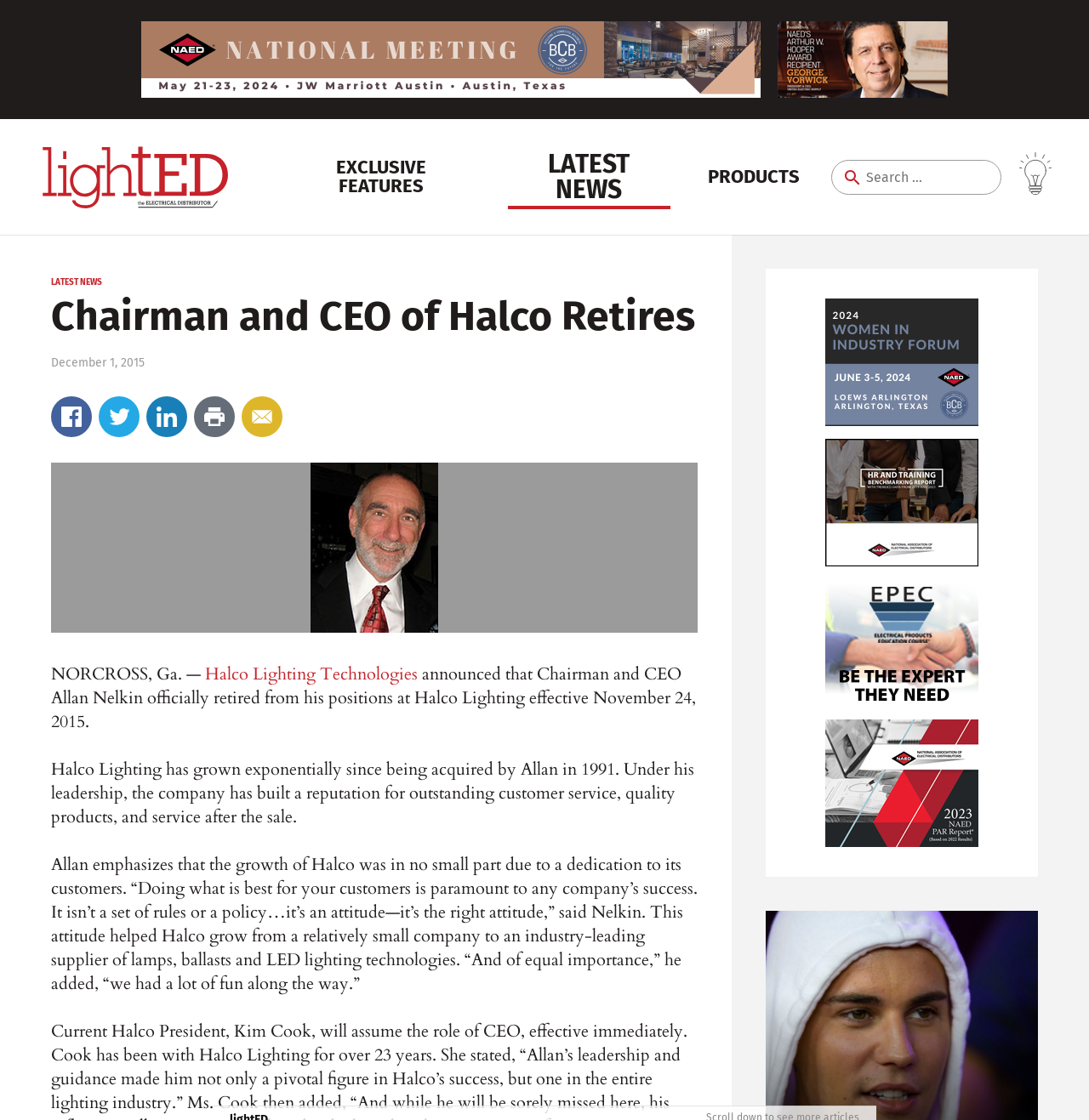Answer the question below in one word or phrase:
Who is the CEO of Halco Lighting Technologies?

Allan Nelkin